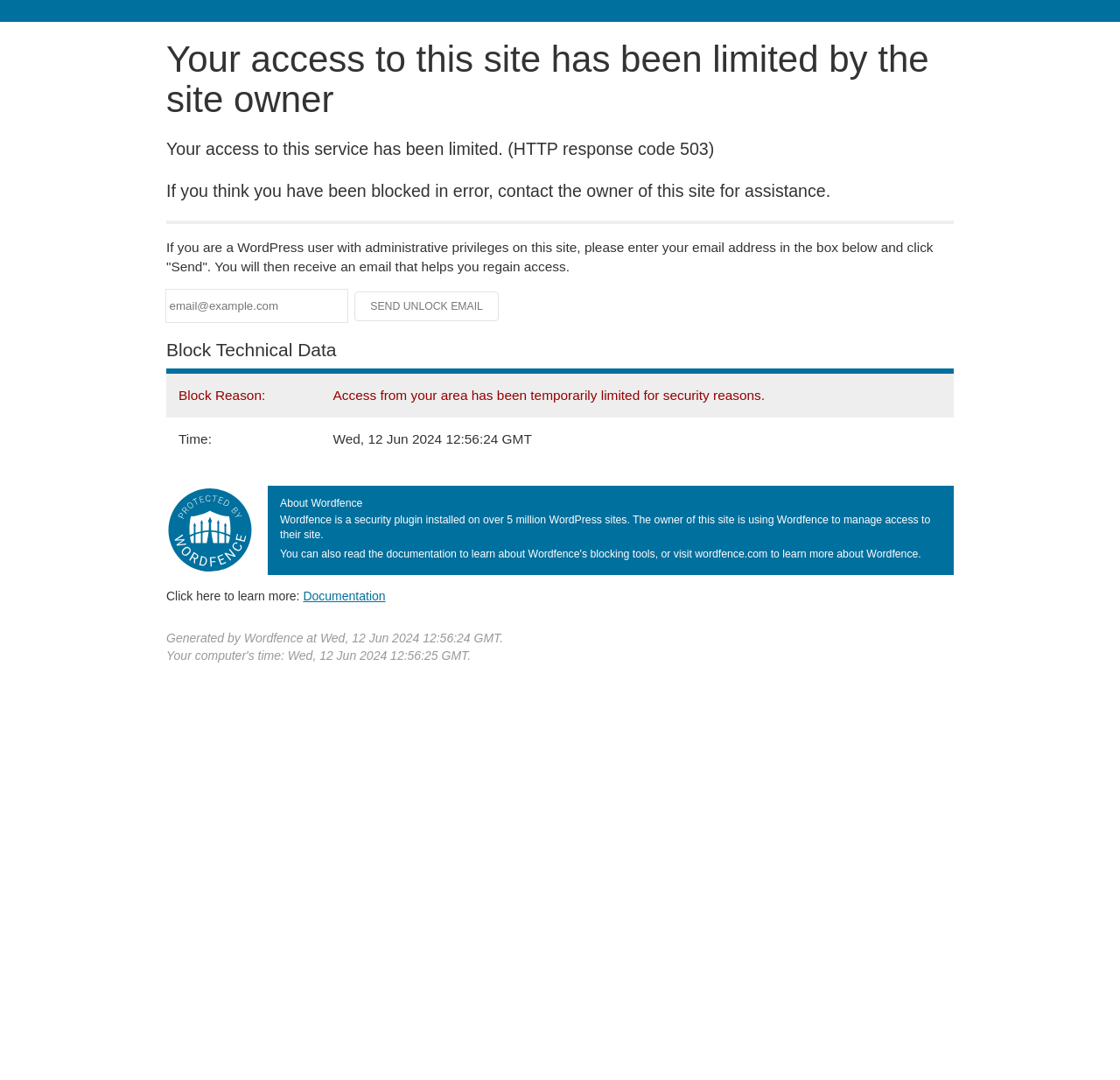Provide a one-word or short-phrase answer to the question:
What is the current status of the 'Send Unlock Email' button?

Disabled